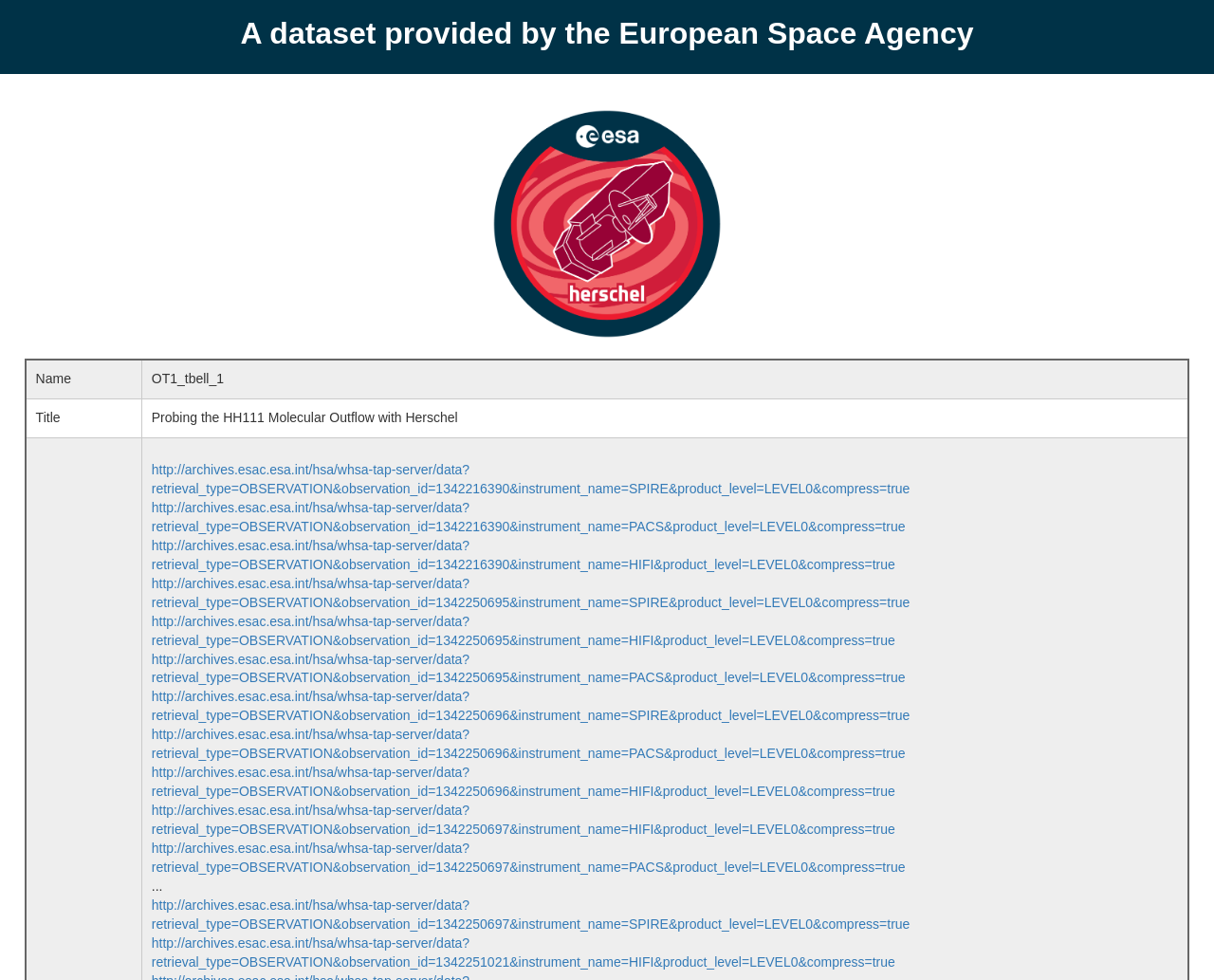How many links are available in the gridcell? Look at the image and give a one-word or short phrase answer.

18